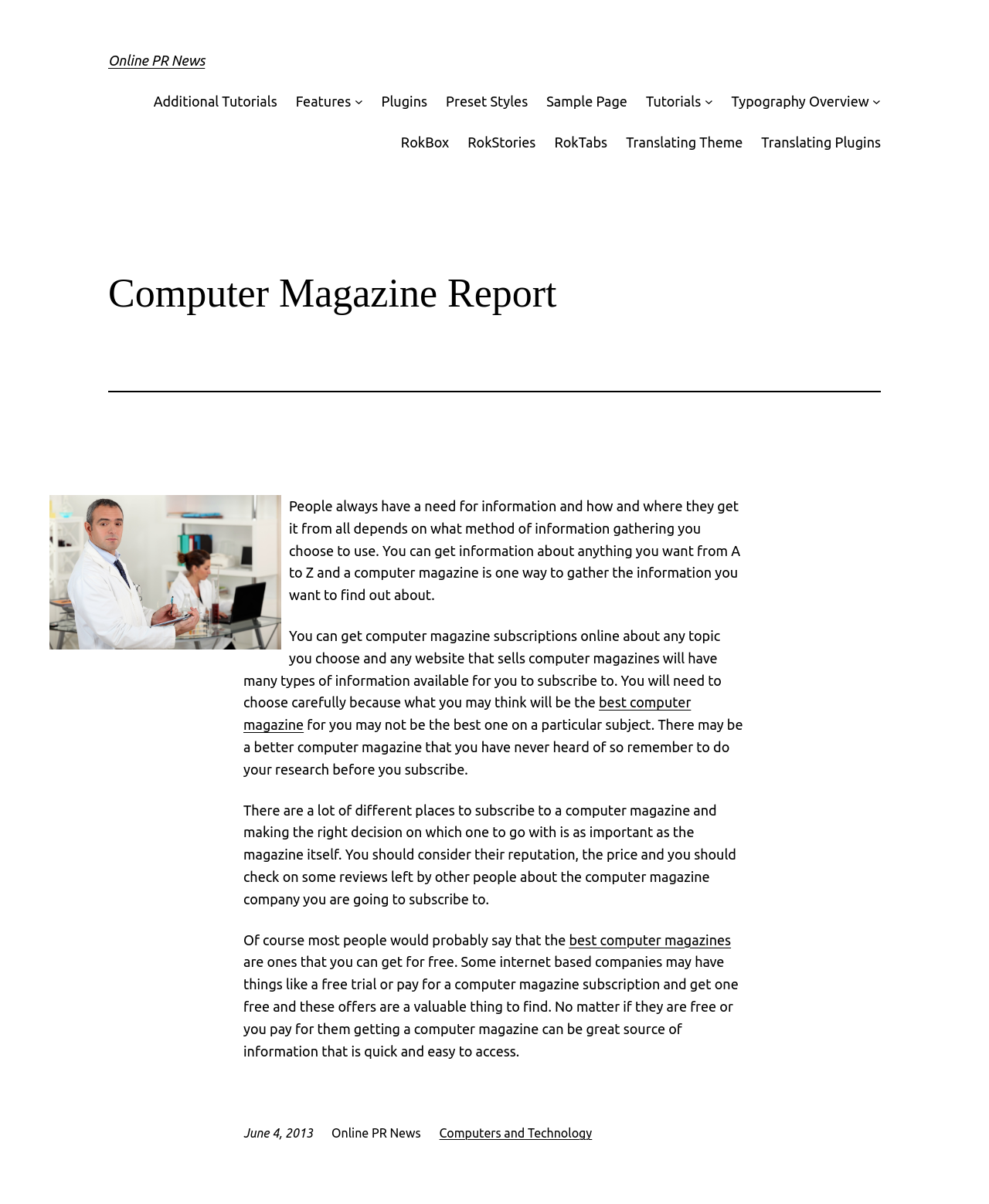Identify the bounding box coordinates for the UI element described as follows: Computers and Technology. Use the format (top-left x, top-left y, bottom-right x, bottom-right y) and ensure all values are floating point numbers between 0 and 1.

[0.444, 0.935, 0.599, 0.947]